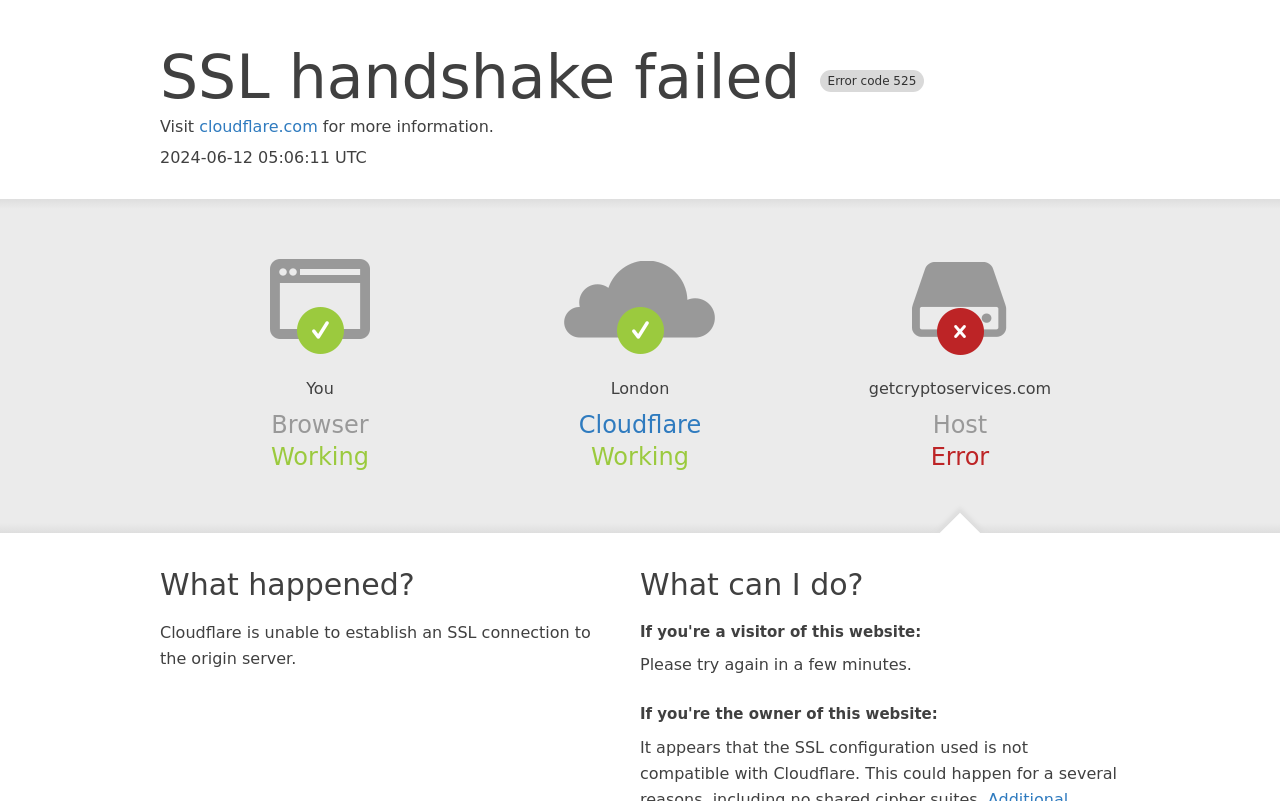Create a detailed summary of the webpage's content and design.

The webpage appears to be an error page from Cloudflare, indicating that an SSL handshake failed with the error code 525. At the top of the page, there is a heading that displays the error message "SSL handshake failed Error code 525". Below this heading, there is a link to Cloudflare's website, accompanied by a brief message "Visit cloudflare.com for more information."

On the left side of the page, there is a section that displays information about the browser, including the location "London". Below this section, there is a heading that reads "Cloudflare" with a link to Cloudflare's website. 

On the right side of the page, there is a section that displays information about the host, including the domain "getcryptoservices.com" and a status of "Error". 

Further down the page, there are three headings that provide explanations and solutions to the error. The first heading "What happened?" is followed by a paragraph of text that explains the error in more detail. The second heading "What can I do?" is followed by two subheadings, one for visitors of the website and one for the owner of the website, each with a brief message and instructions.